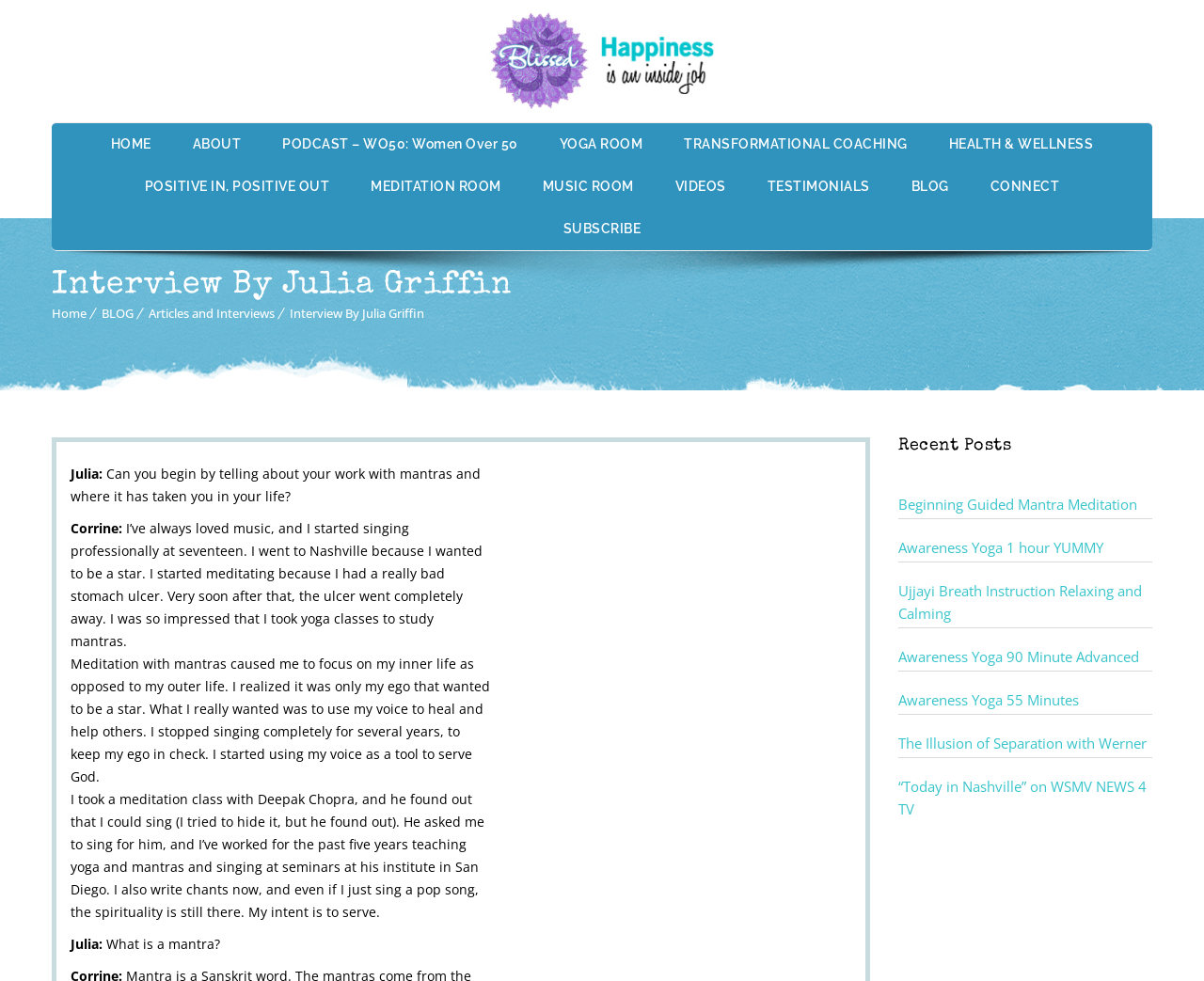Provide a brief response to the question below using one word or phrase:
What is the purpose of the 'Recent Posts' section?

To showcase recent articles or blog posts